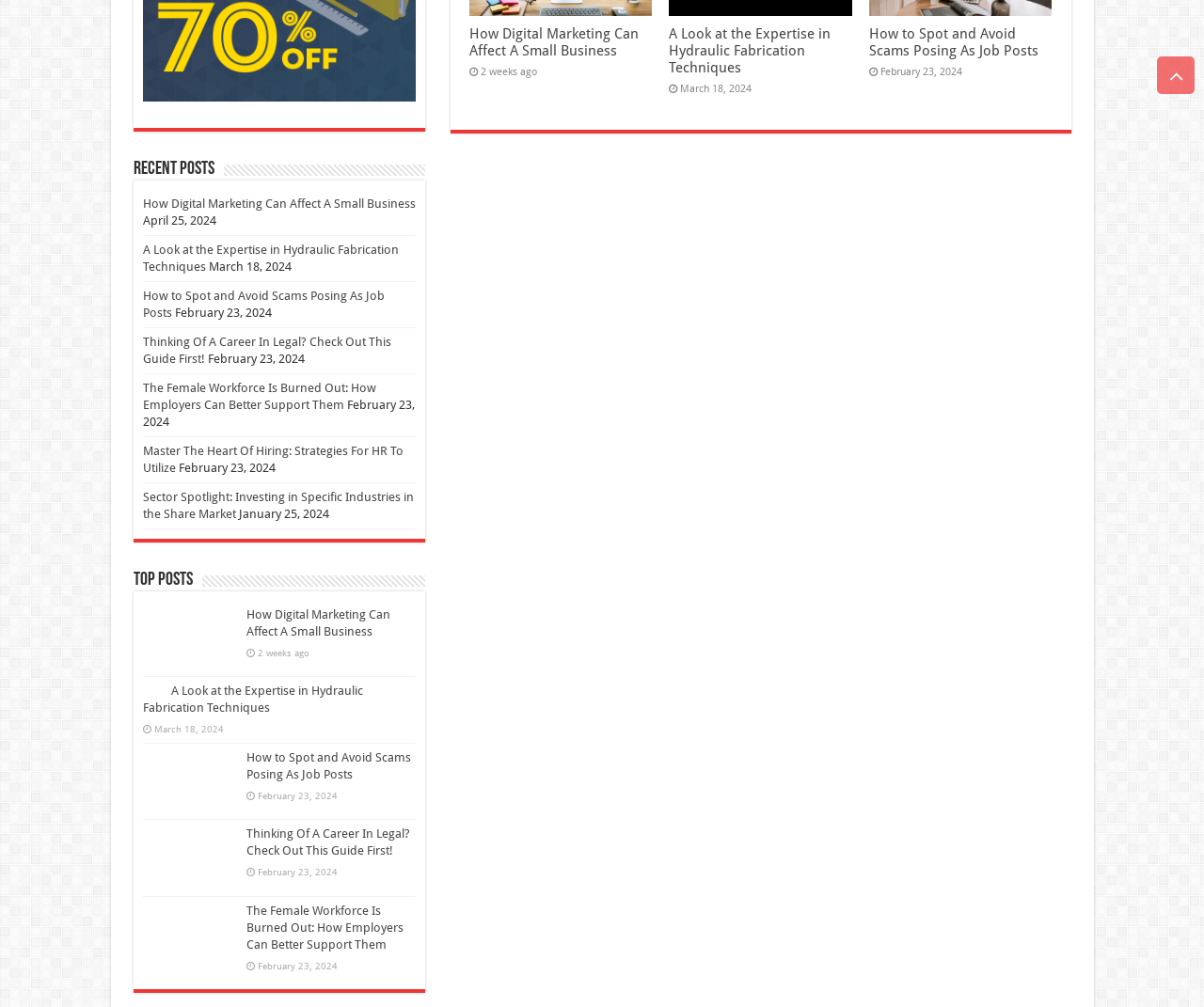Specify the bounding box coordinates of the area to click in order to follow the given instruction: "Click on the 'How Digital Marketing Can Affect A Small Business' link."

[0.389, 0.026, 0.53, 0.059]